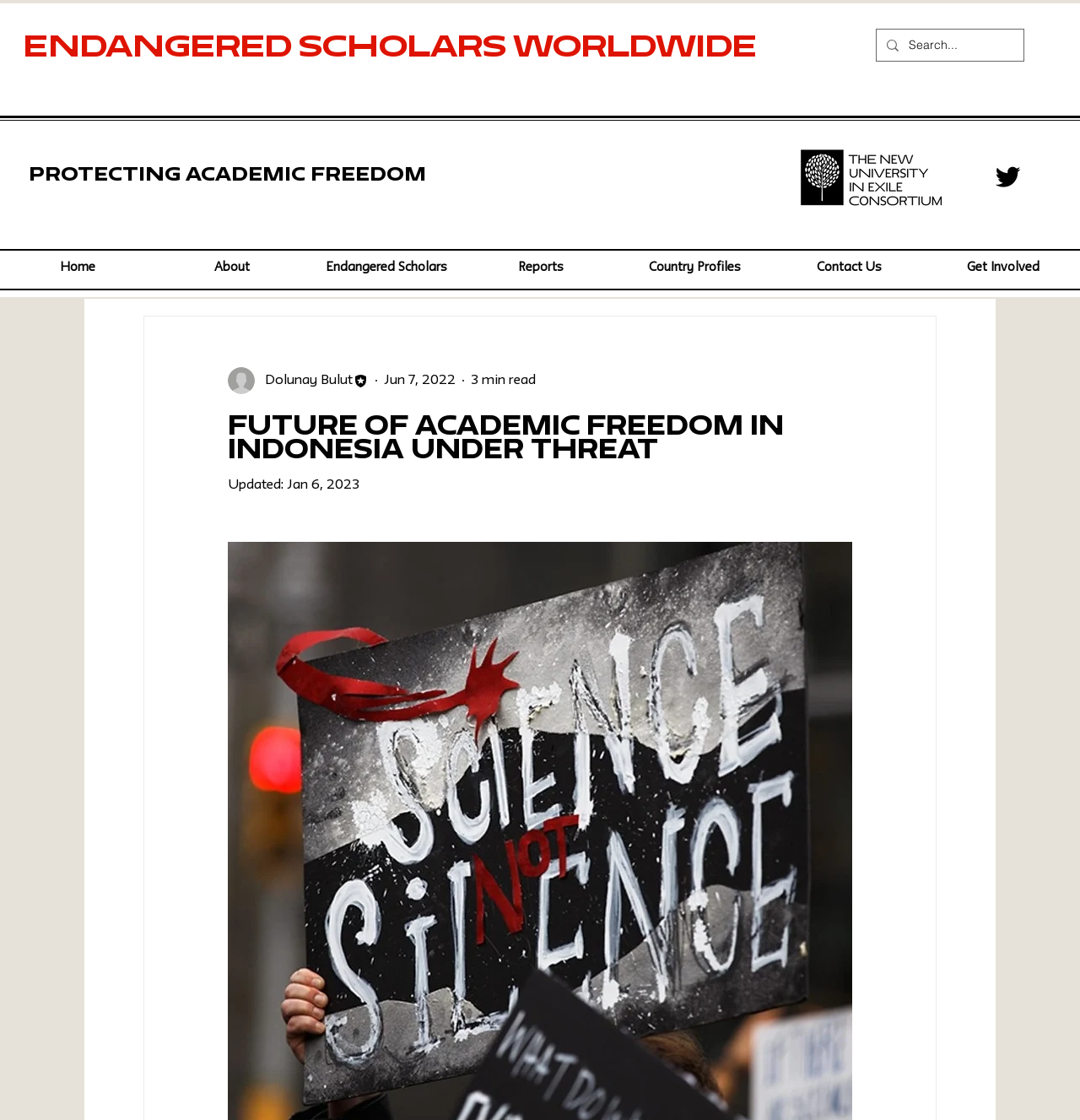Please determine the bounding box coordinates of the element to click in order to execute the following instruction: "Go to the home page". The coordinates should be four float numbers between 0 and 1, specified as [left, top, right, bottom].

[0.0, 0.23, 0.143, 0.249]